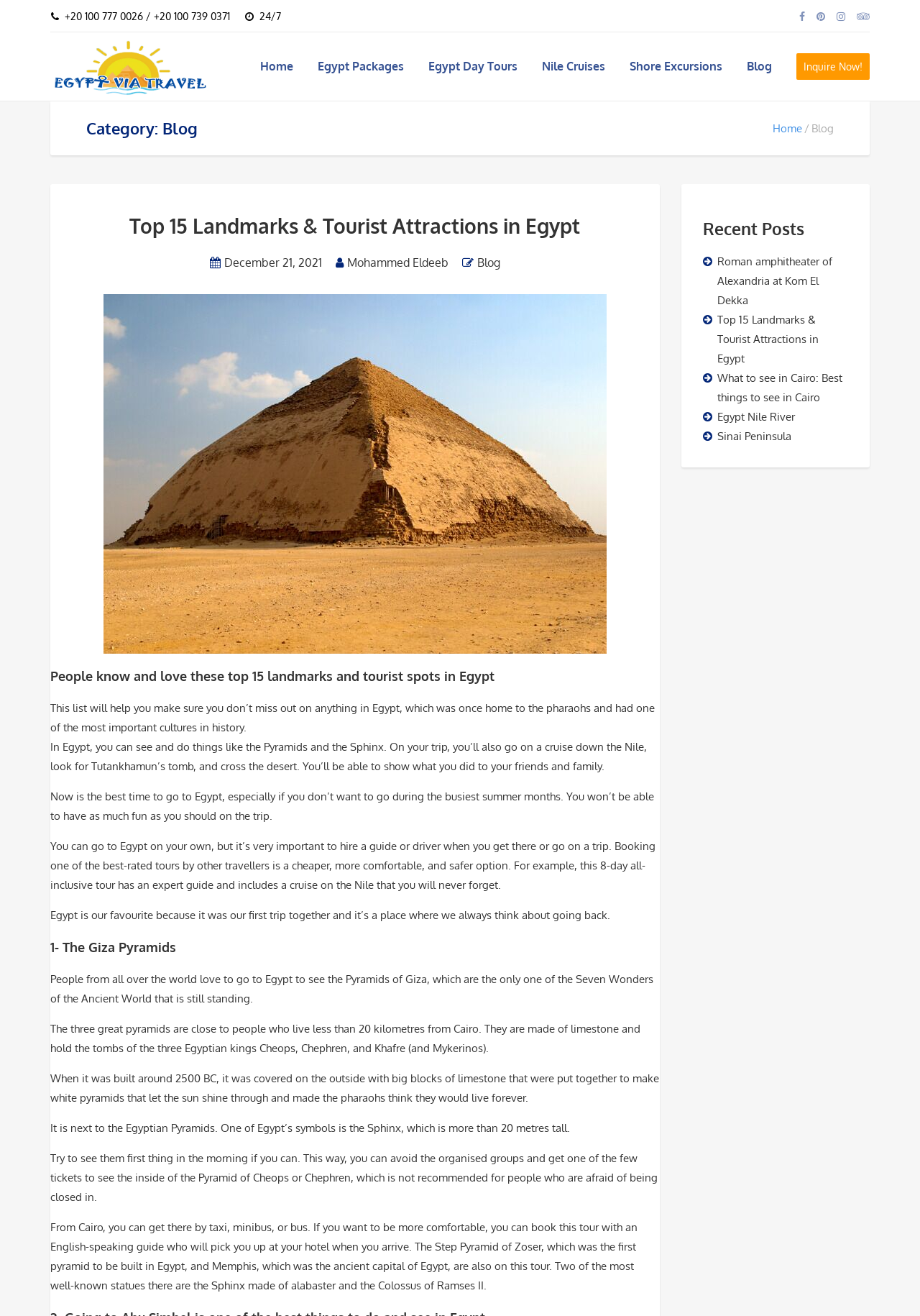Could you provide the bounding box coordinates for the portion of the screen to click to complete this instruction: "Check the recent post about Roman amphitheater of Alexandria at Kom El Dekka"?

[0.779, 0.194, 0.904, 0.234]